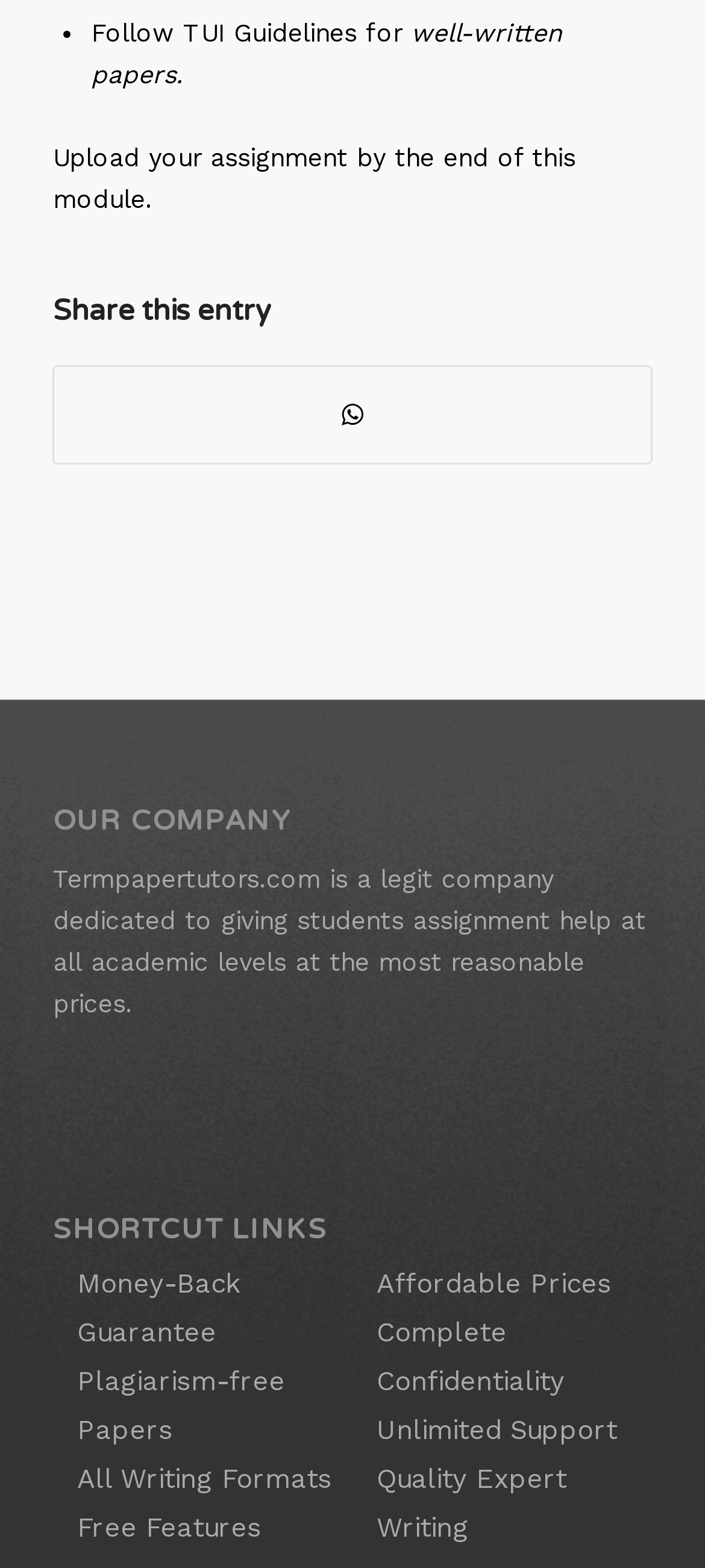Please give the bounding box coordinates of the area that should be clicked to fulfill the following instruction: "Share this entry on WhatsApp". The coordinates should be in the format of four float numbers from 0 to 1, i.e., [left, top, right, bottom].

[0.078, 0.234, 0.922, 0.295]